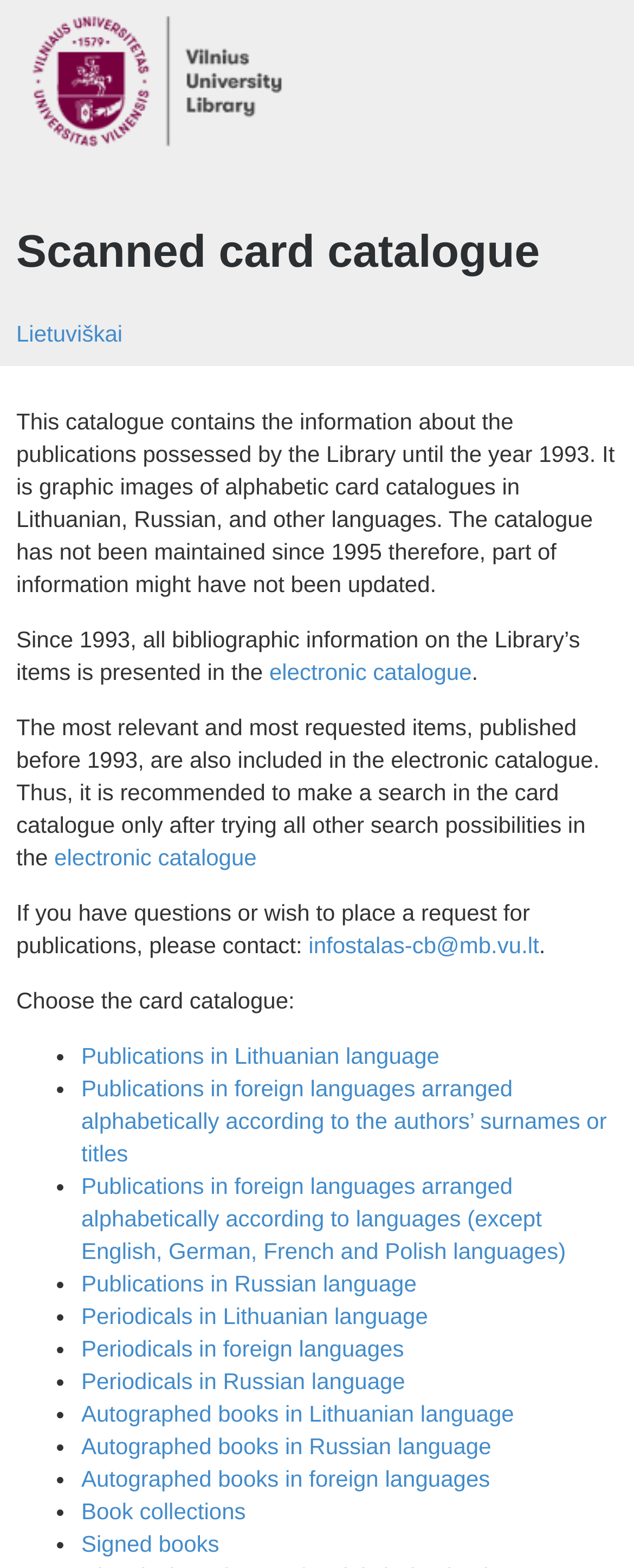Please specify the bounding box coordinates of the element that should be clicked to execute the given instruction: 'Choose the card catalogue in Lithuanian language'. Ensure the coordinates are four float numbers between 0 and 1, expressed as [left, top, right, bottom].

[0.128, 0.665, 0.693, 0.682]